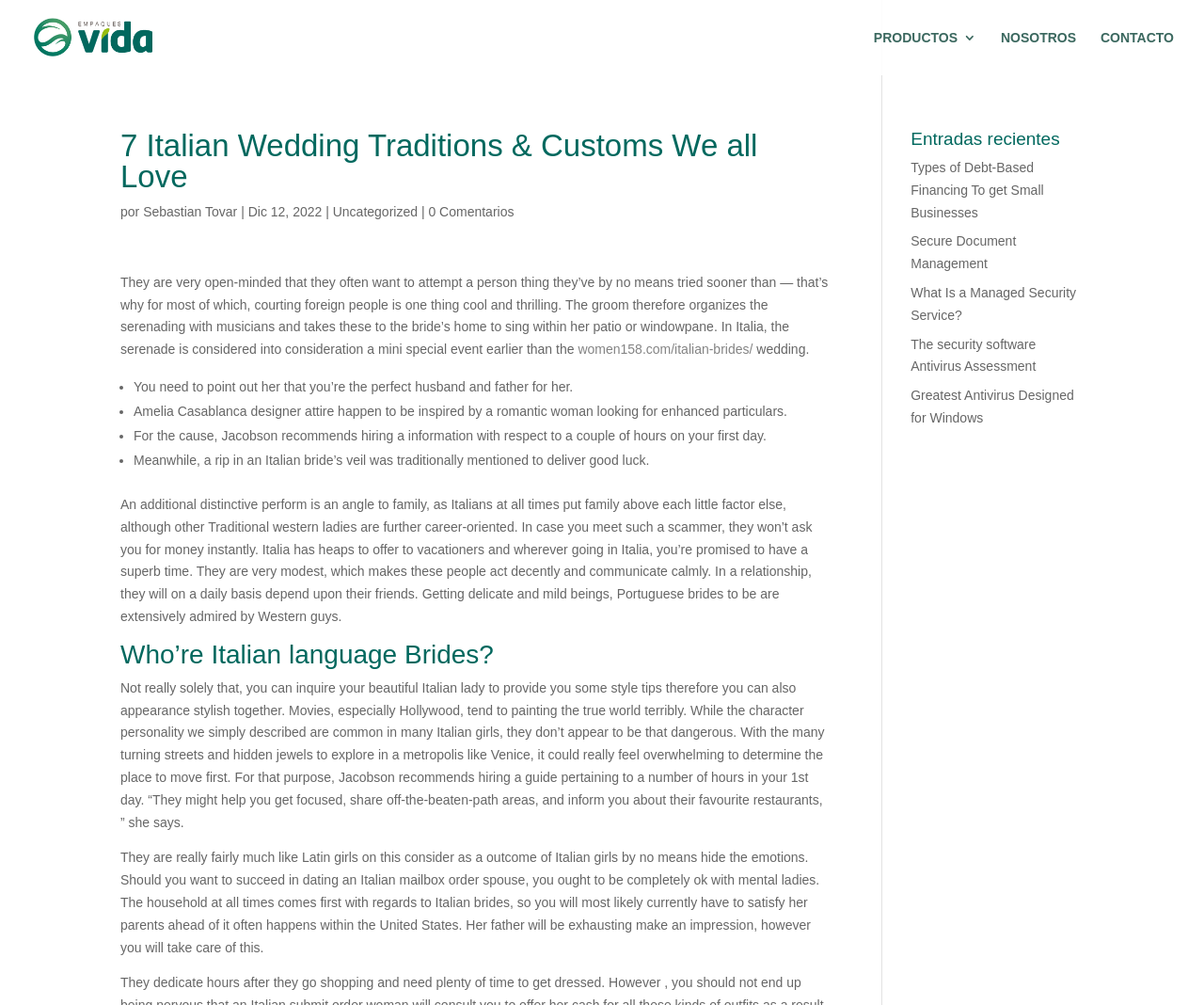Locate the bounding box coordinates of the area you need to click to fulfill this instruction: 'Click on the 'PRODUCTOS 3' link'. The coordinates must be in the form of four float numbers ranging from 0 to 1: [left, top, right, bottom].

[0.726, 0.031, 0.811, 0.075]